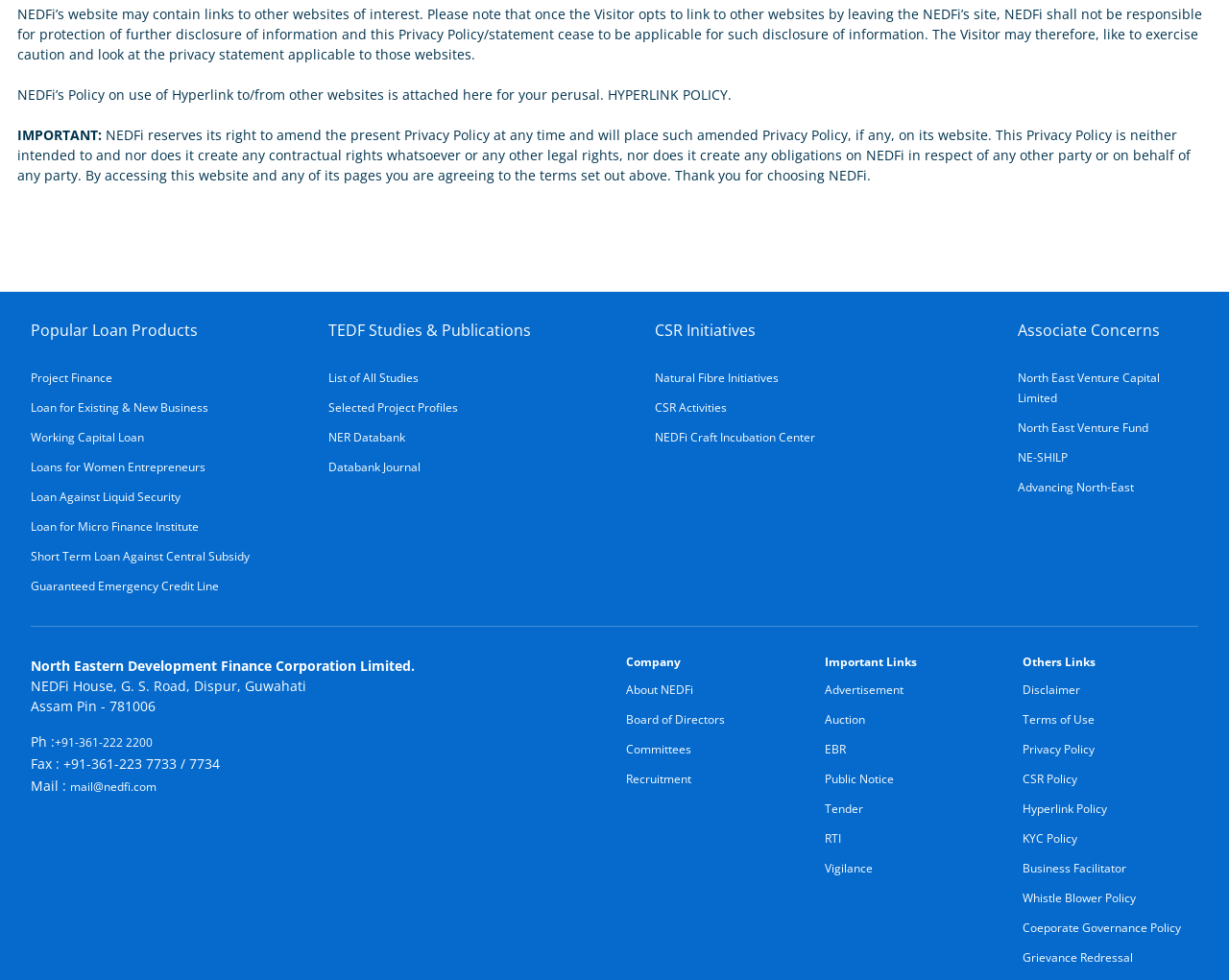What is the name of the organization?
Using the picture, provide a one-word or short phrase answer.

North Eastern Development Finance Corporation Limited